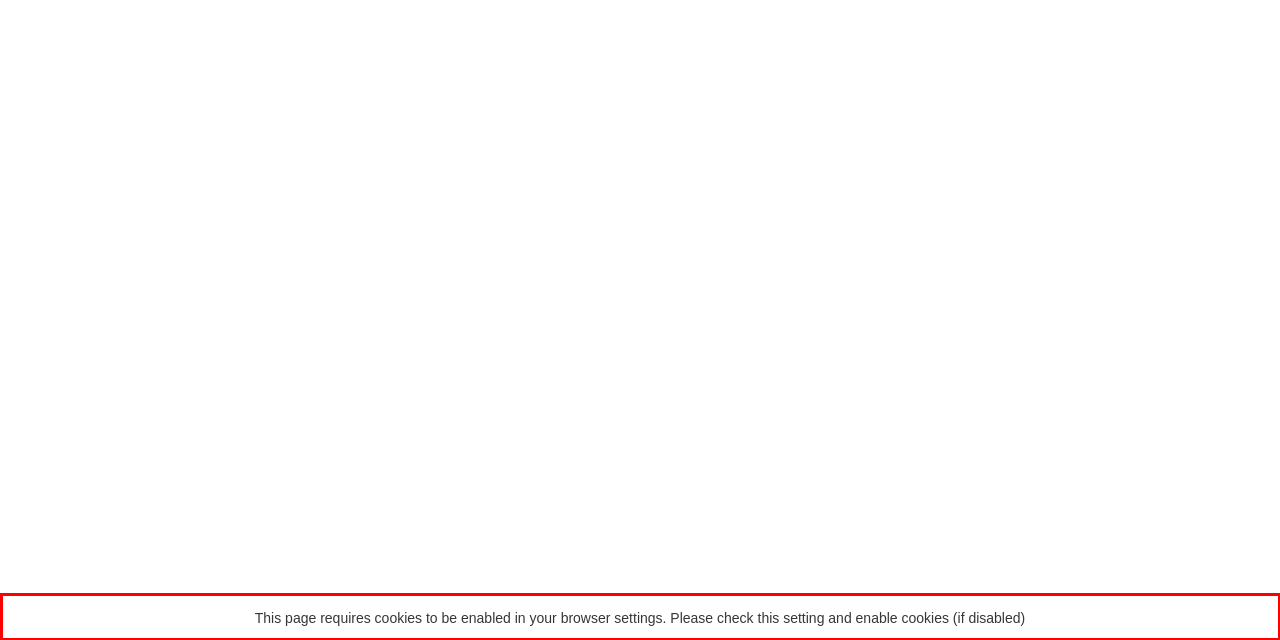Review the webpage screenshot provided, and perform OCR to extract the text from the red bounding box.

This page requires cookies to be enabled in your browser settings. Please check this setting and enable cookies (if disabled)